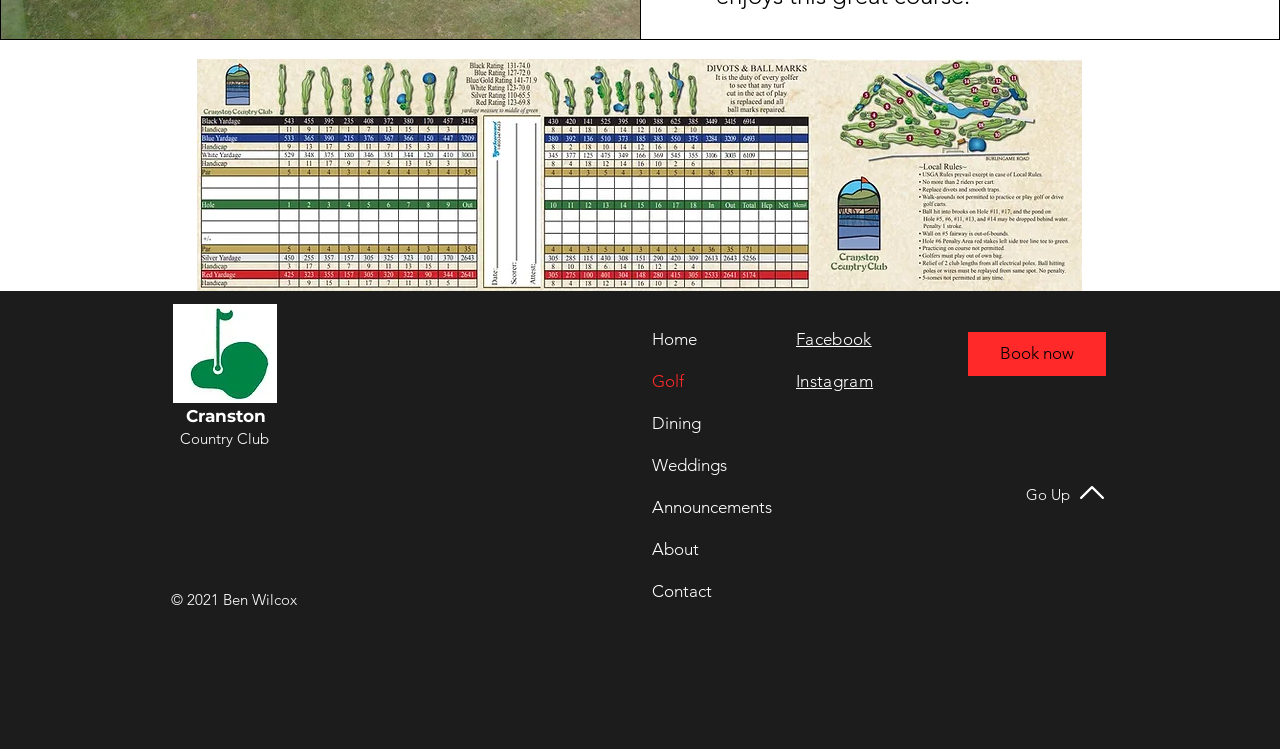Could you determine the bounding box coordinates of the clickable element to complete the instruction: "View 'Golf' menu"? Provide the coordinates as four float numbers between 0 and 1, i.e., [left, top, right, bottom].

[0.509, 0.48, 0.674, 0.536]